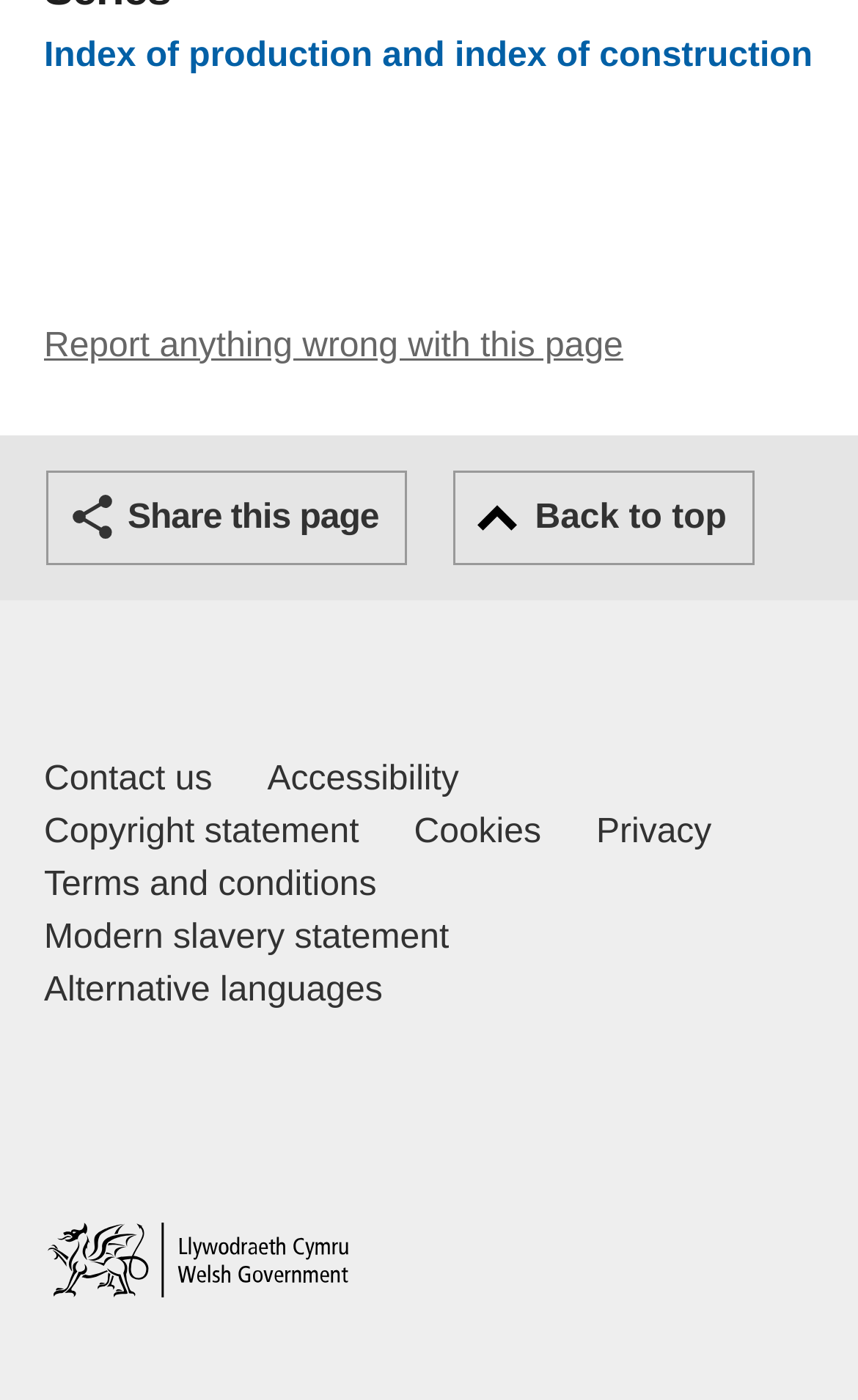Please provide the bounding box coordinates for the element that needs to be clicked to perform the instruction: "Go back to top". The coordinates must consist of four float numbers between 0 and 1, formatted as [left, top, right, bottom].

[0.529, 0.337, 0.88, 0.404]